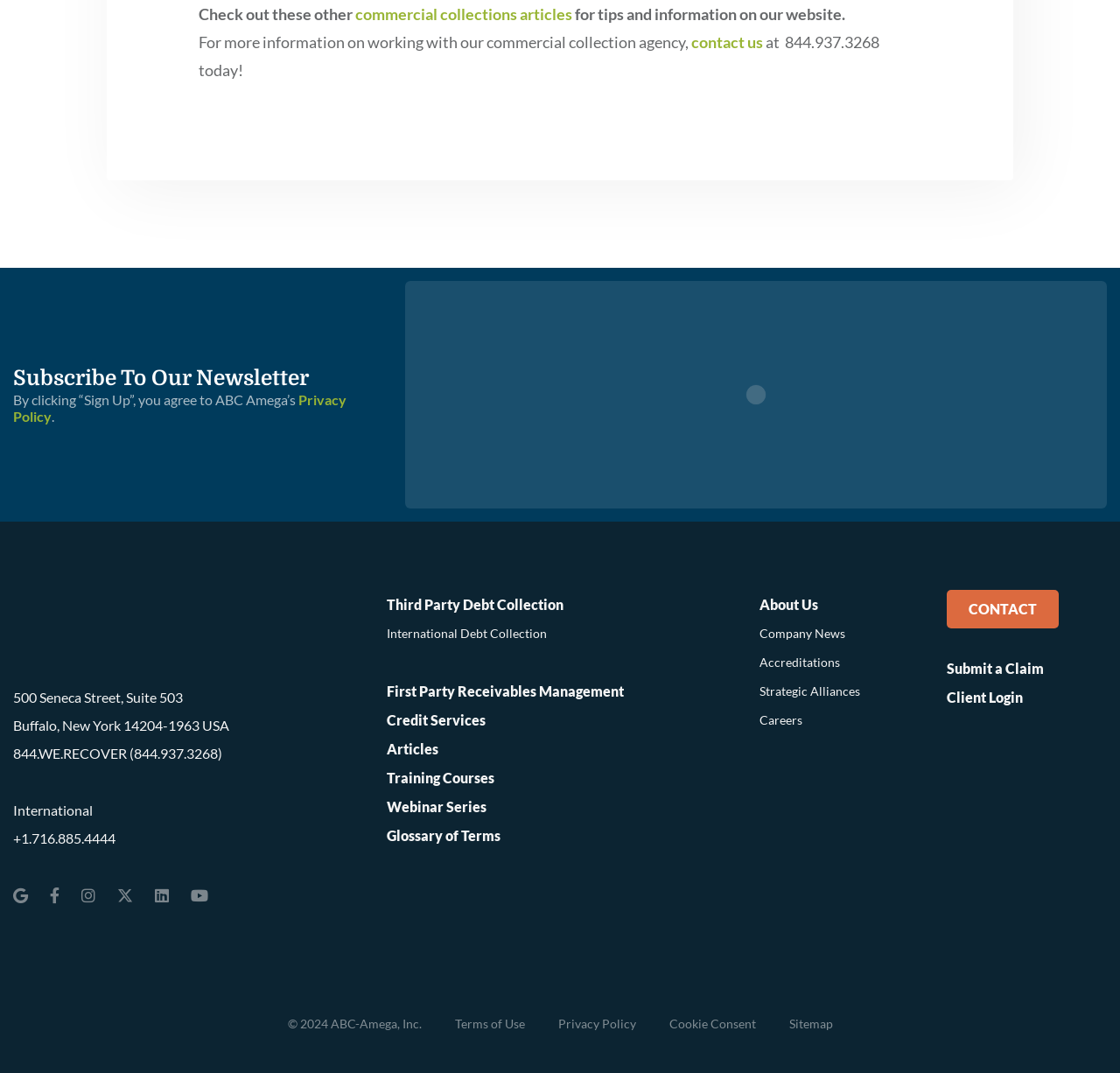Can you identify the bounding box coordinates of the clickable region needed to carry out this instruction: 'Learn about commercial collections articles'? The coordinates should be four float numbers within the range of 0 to 1, stated as [left, top, right, bottom].

[0.317, 0.004, 0.511, 0.022]